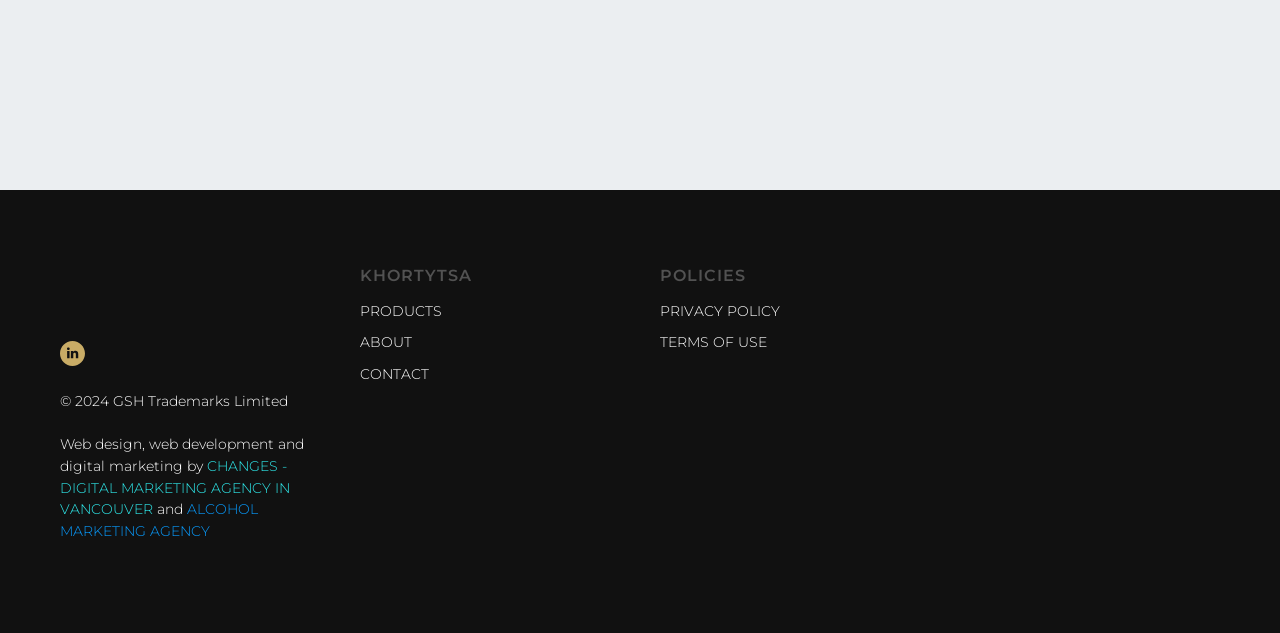Please predict the bounding box coordinates of the element's region where a click is necessary to complete the following instruction: "Check social media links". The coordinates should be represented by four float numbers between 0 and 1, i.e., [left, top, right, bottom].

[0.047, 0.538, 0.25, 0.584]